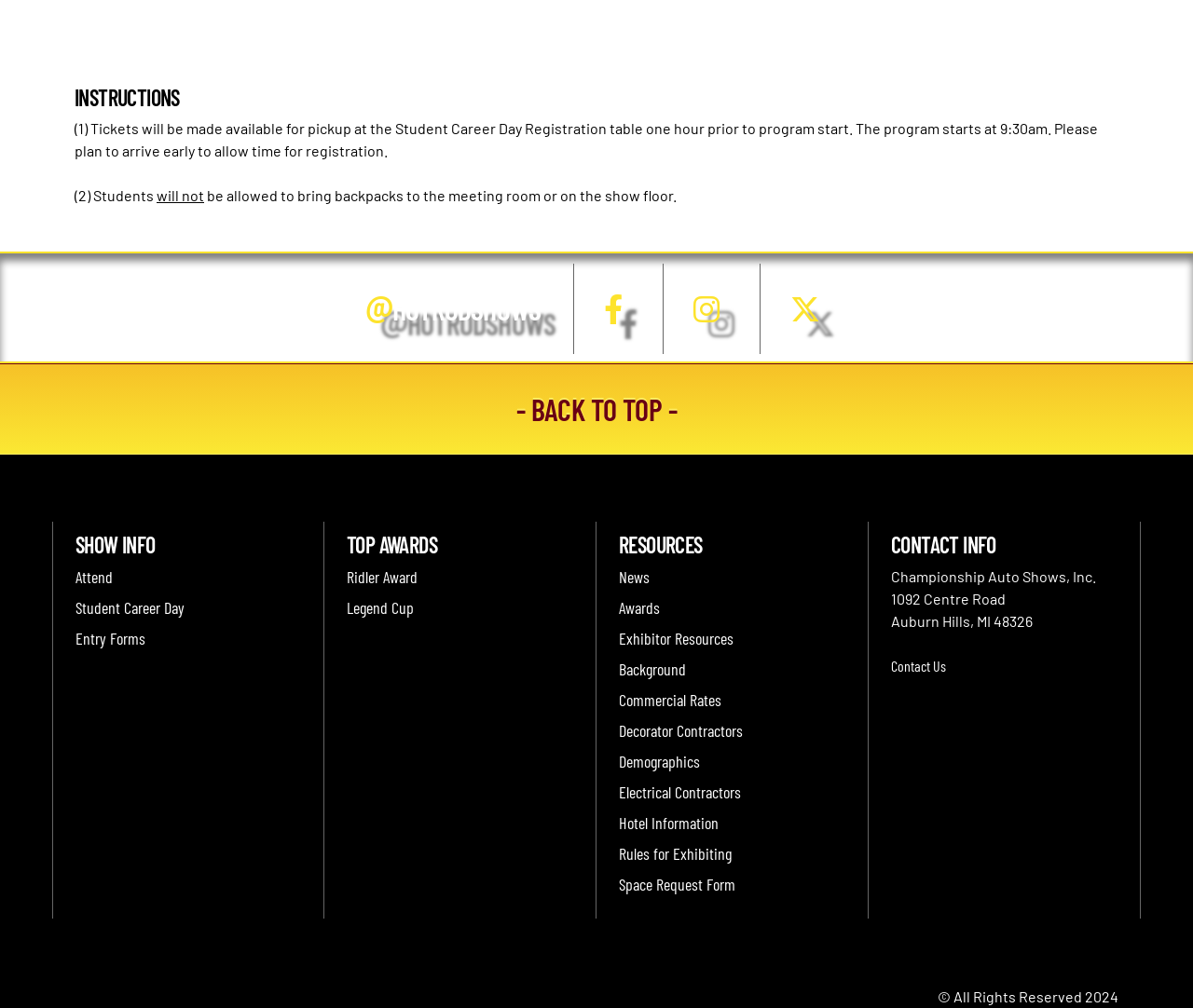Please identify the bounding box coordinates of the element's region that I should click in order to complete the following instruction: "Click on the '- BACK TO TOP -' link". The bounding box coordinates consist of four float numbers between 0 and 1, i.e., [left, top, right, bottom].

[0.375, 0.362, 0.625, 0.45]